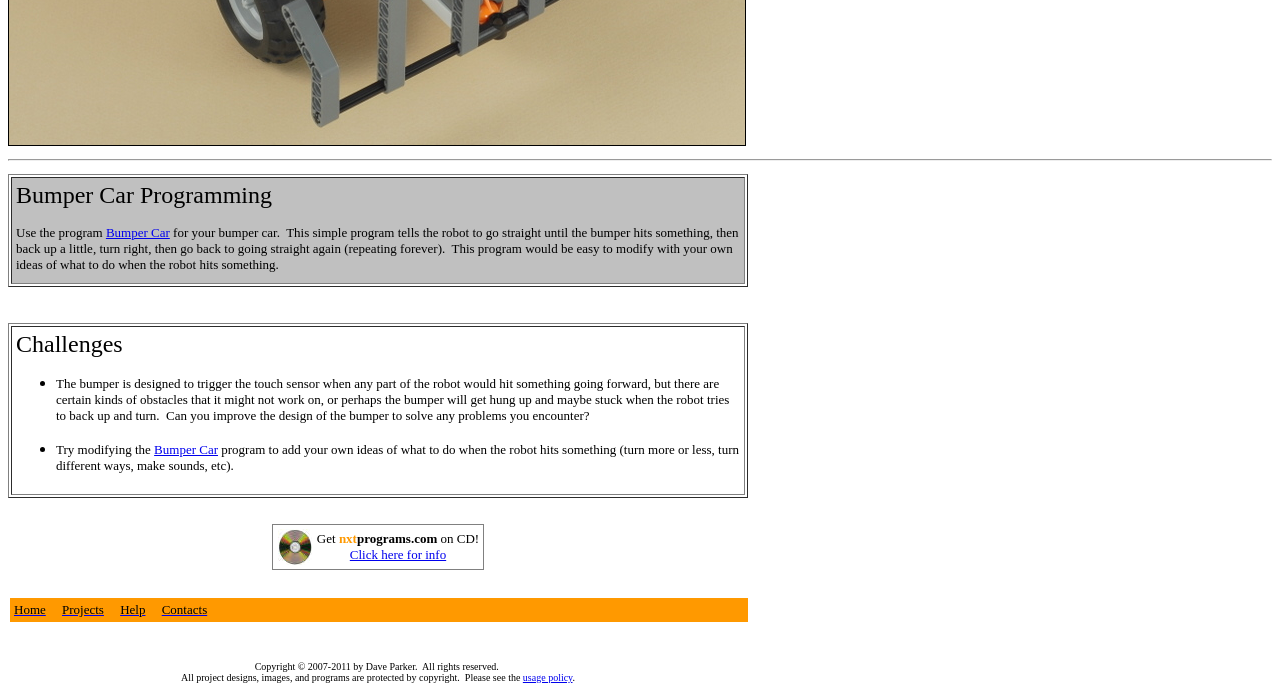Please determine the bounding box coordinates for the element with the description: "Publishing History".

None